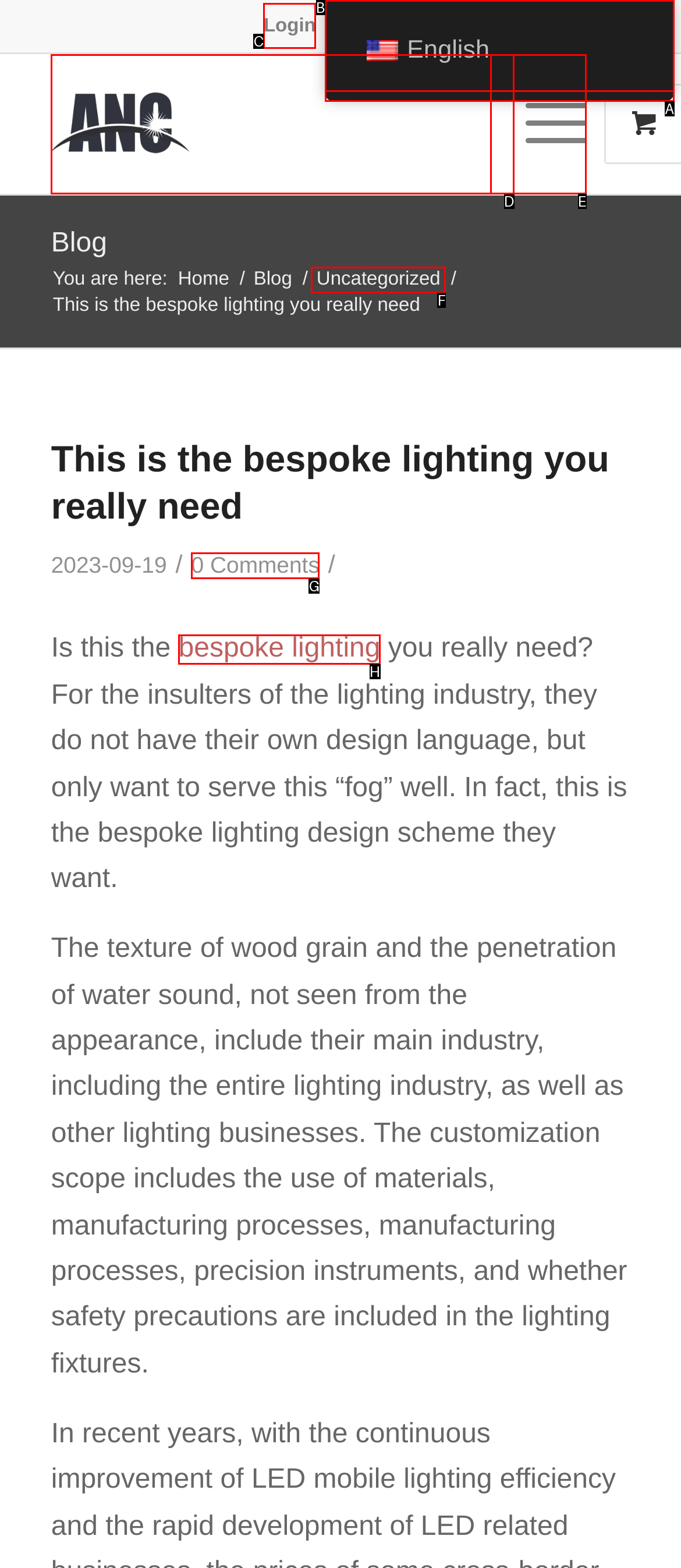Determine the correct UI element to click for this instruction: Click on the 'Wordsmith.org: the magic of words' link. Respond with the letter of the chosen element.

None